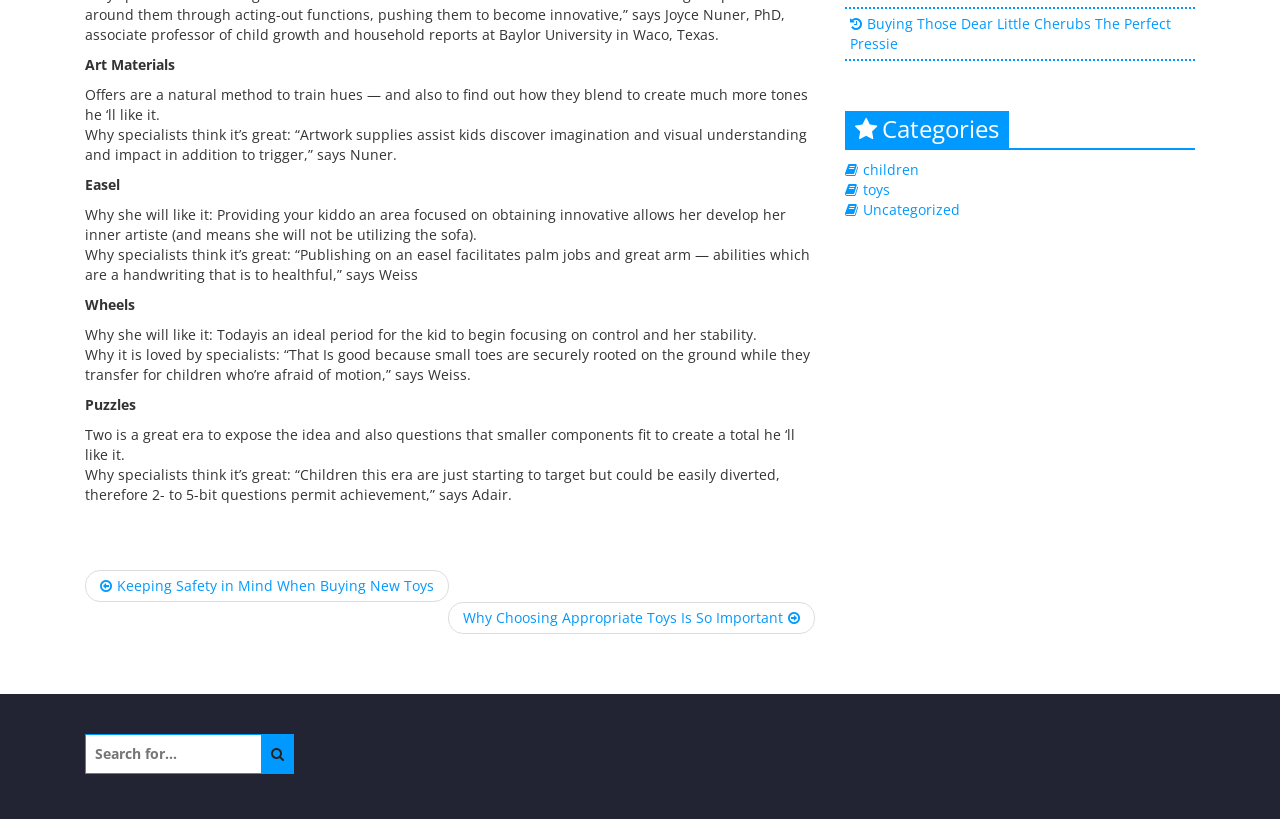Find the UI element described as: "toys" and predict its bounding box coordinates. Ensure the coordinates are four float numbers between 0 and 1, [left, top, right, bottom].

[0.674, 0.219, 0.695, 0.242]